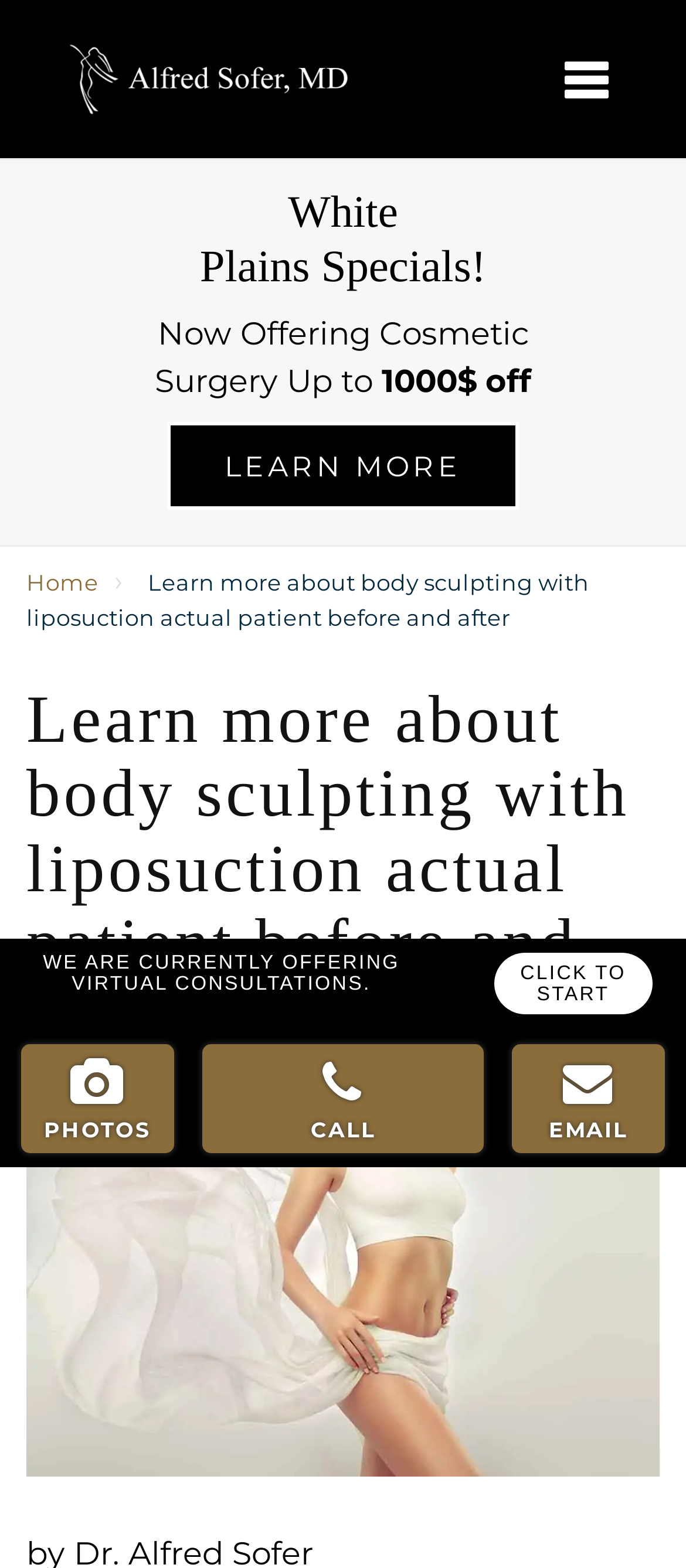Please specify the bounding box coordinates of the area that should be clicked to accomplish the following instruction: "View Alfred Sofer's profile". The coordinates should consist of four float numbers between 0 and 1, i.e., [left, top, right, bottom].

[0.077, 0.018, 0.513, 0.083]